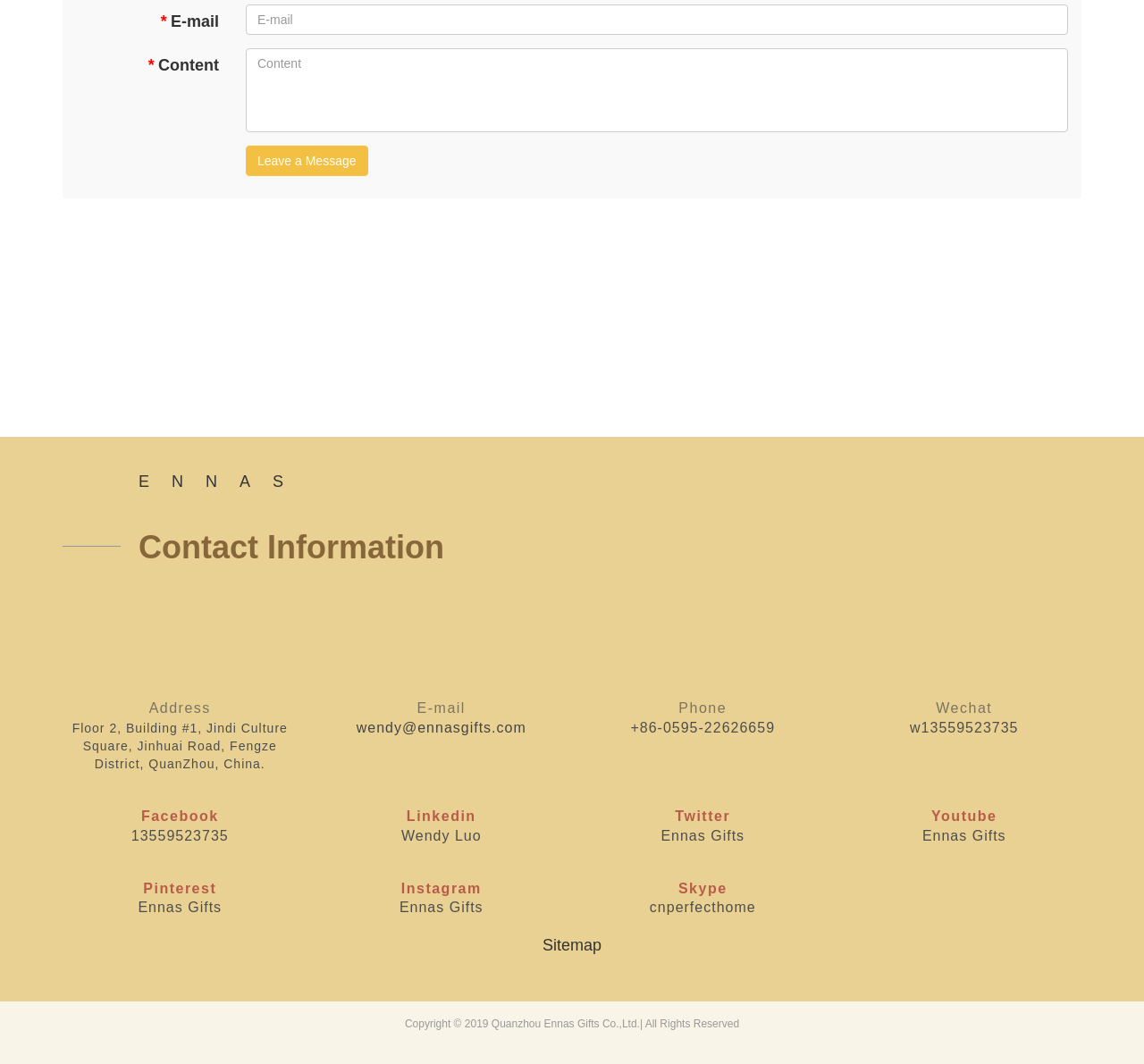Determine the bounding box coordinates of the area to click in order to meet this instruction: "Contact via email".

[0.311, 0.677, 0.46, 0.691]